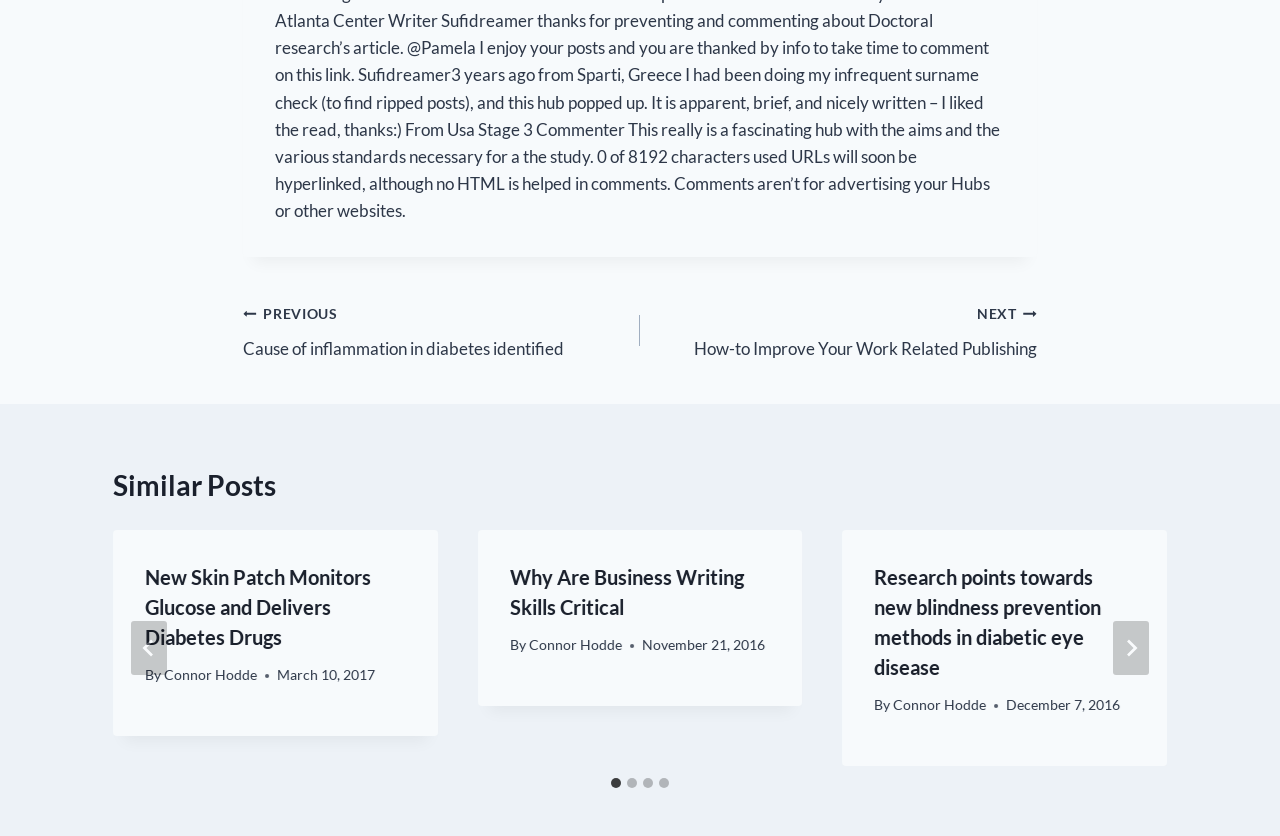Determine the bounding box coordinates of the clickable area required to perform the following instruction: "Go to last slide". The coordinates should be represented as four float numbers between 0 and 1: [left, top, right, bottom].

[0.102, 0.743, 0.13, 0.807]